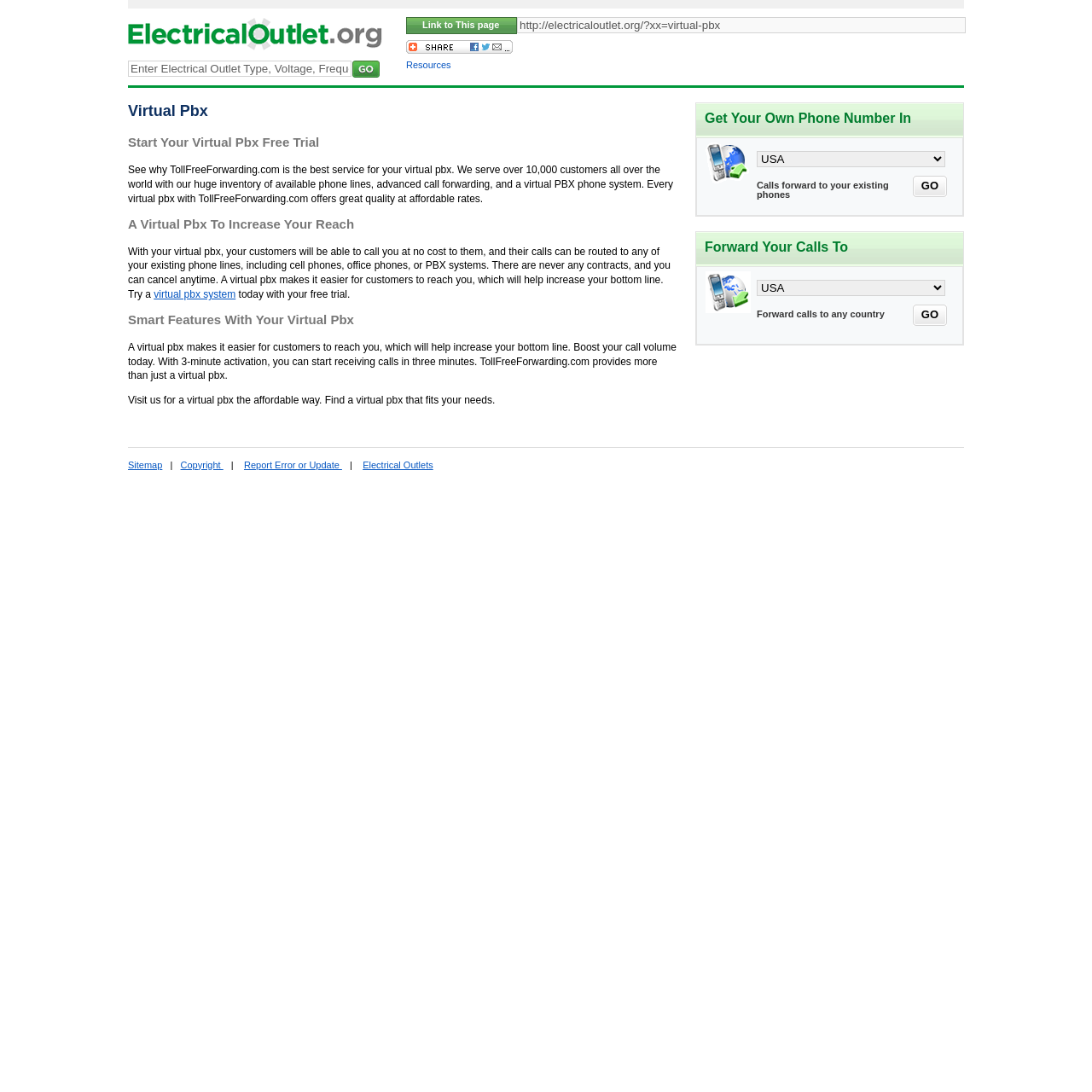Locate the bounding box coordinates of the clickable region to complete the following instruction: "Select a country to forward calls to."

[0.693, 0.256, 0.866, 0.271]